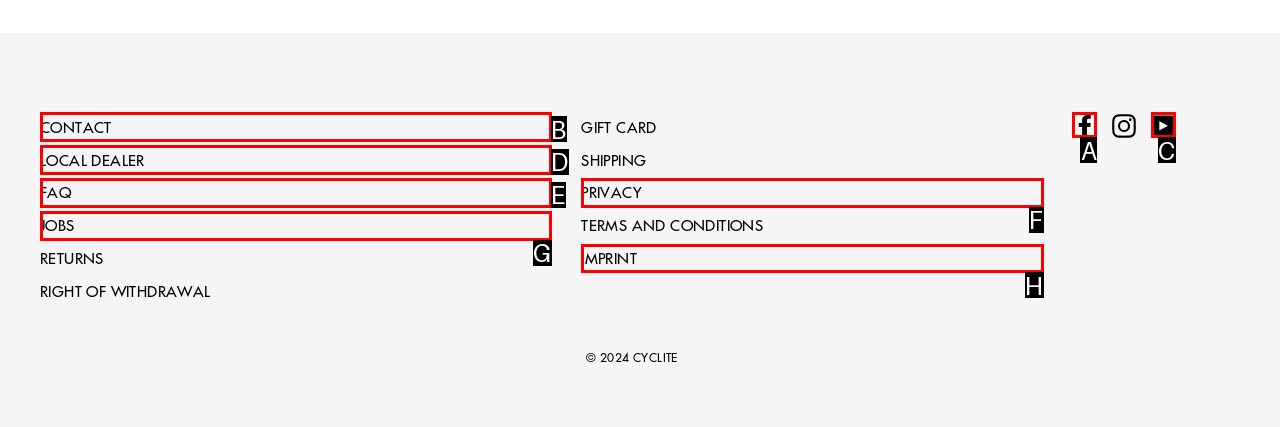Pick the HTML element that should be clicked to execute the task: open Facebook page
Respond with the letter corresponding to the correct choice.

A